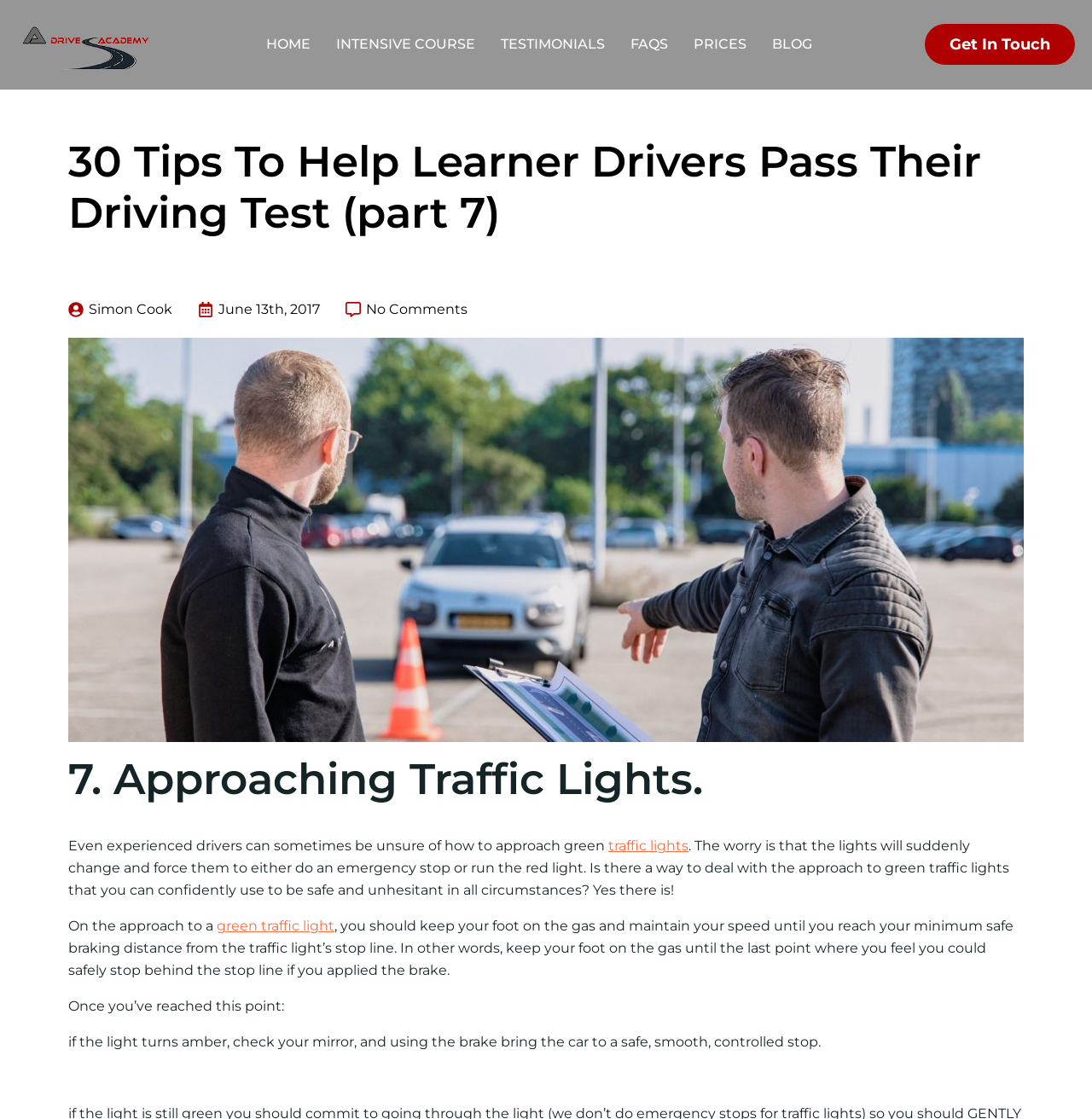Find the bounding box coordinates of the area that needs to be clicked in order to achieve the following instruction: "Click the green traffic light link". The coordinates should be specified as four float numbers between 0 and 1, i.e., [left, top, right, bottom].

[0.198, 0.82, 0.306, 0.835]